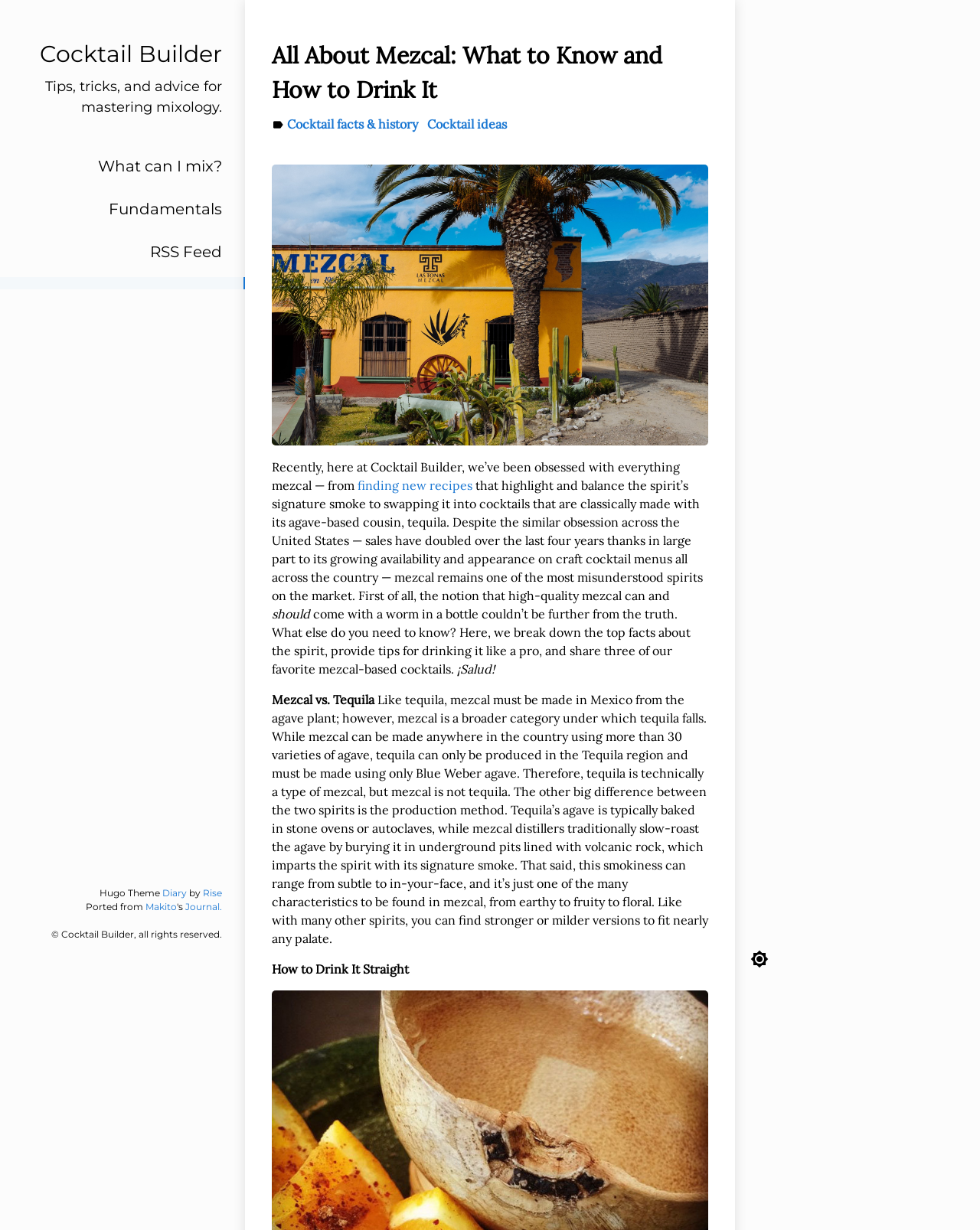What is the author's tone in this webpage?
Ensure your answer is thorough and detailed.

The author's tone in this webpage is informative, as they provide detailed information about mezcal, its history, and how to drink it. The tone is also enthusiastic, as the author seems to be passionate about mezcal and wants to share their knowledge with readers.